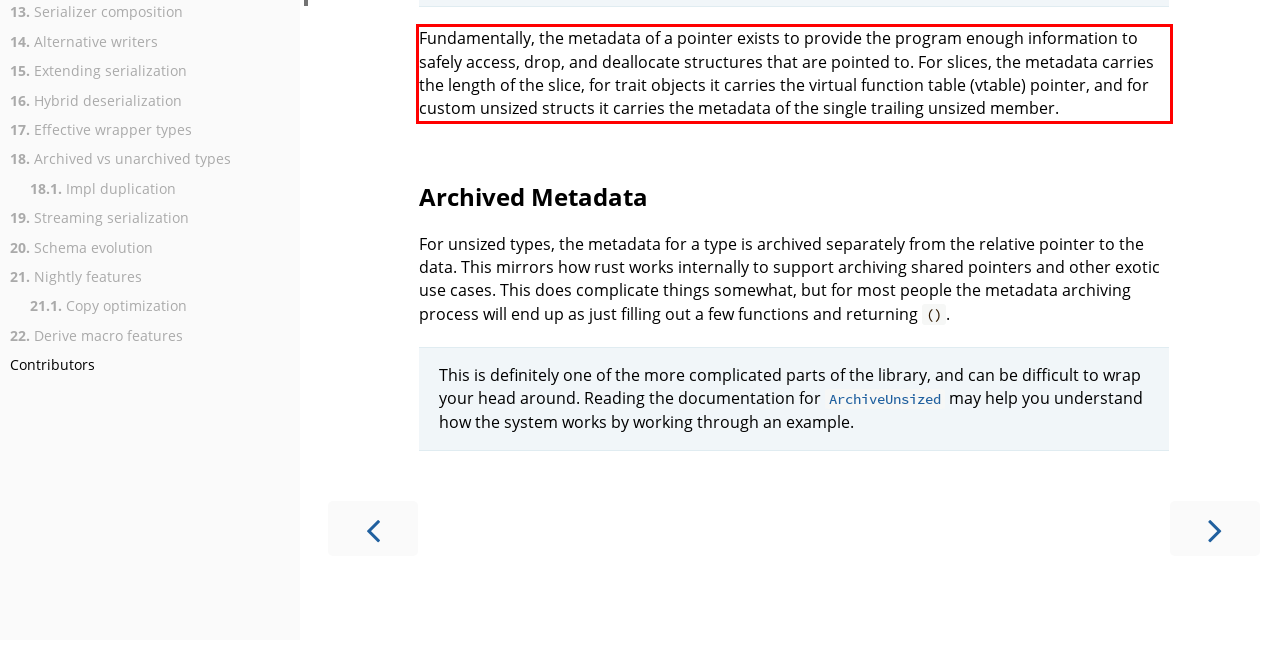Examine the screenshot of the webpage, locate the red bounding box, and generate the text contained within it.

Fundamentally, the metadata of a pointer exists to provide the program enough information to safely access, drop, and deallocate structures that are pointed to. For slices, the metadata carries the length of the slice, for trait objects it carries the virtual function table (vtable) pointer, and for custom unsized structs it carries the metadata of the single trailing unsized member.